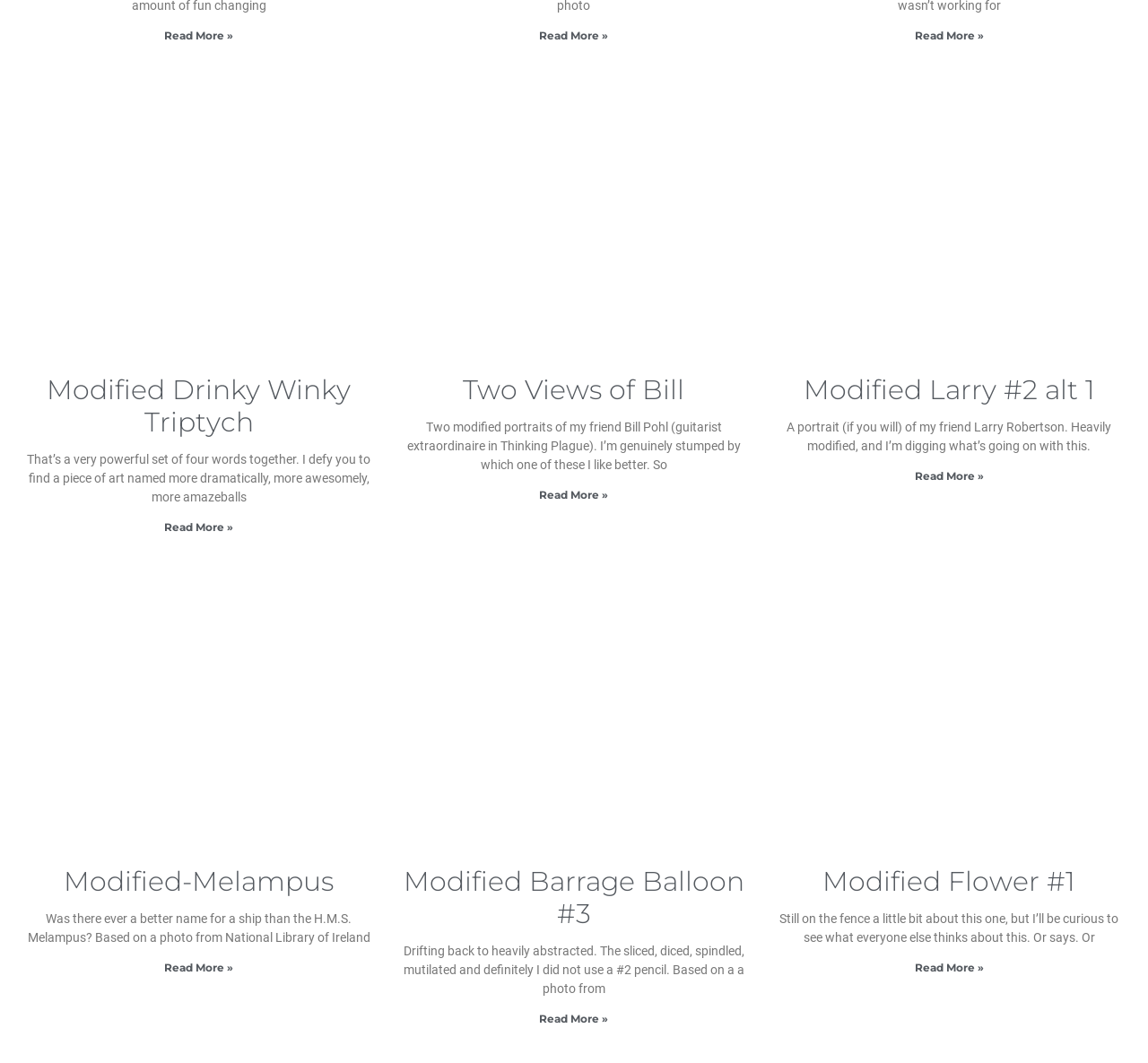Can you look at the image and give a comprehensive answer to the question:
What is the theme of the articles on this webpage?

By analyzing the content of the articles, I noticed that they all seem to be related to art, with titles like 'Modified Drinky Winky Triptych', 'Two Views of Bill', and 'Modified Flower #1'. The text also mentions artistic concepts like 'modified portraits' and 'abstracted'. This suggests that the theme of the articles on this webpage is art.